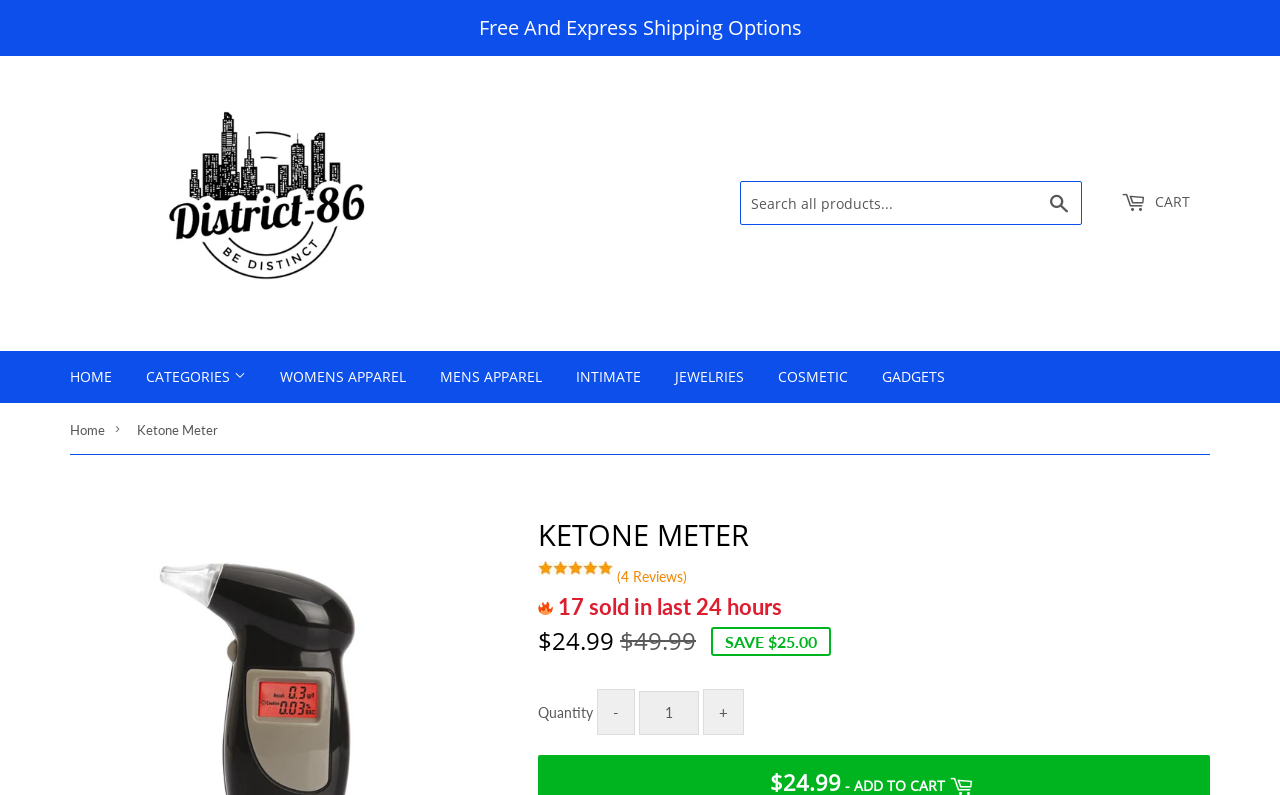Carefully examine the image and provide an in-depth answer to the question: What is the type of product being sold on this webpage?

I determined the type of product by looking at the 'KETONE METER' heading and the description of the product, which suggests that it is a device for measuring ketone levels.